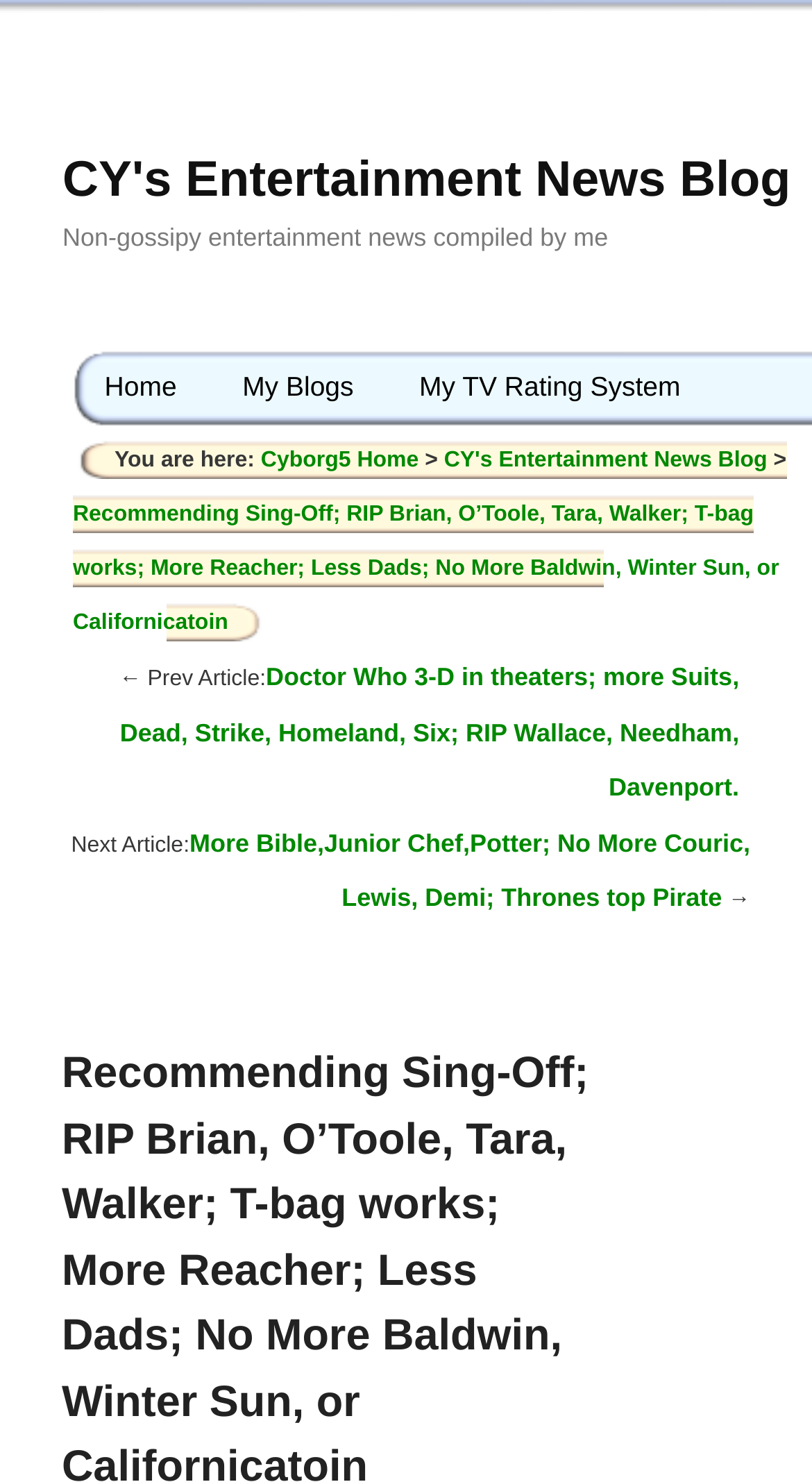What is the name of the blog? Refer to the image and provide a one-word or short phrase answer.

CY's Entertainment News Blog